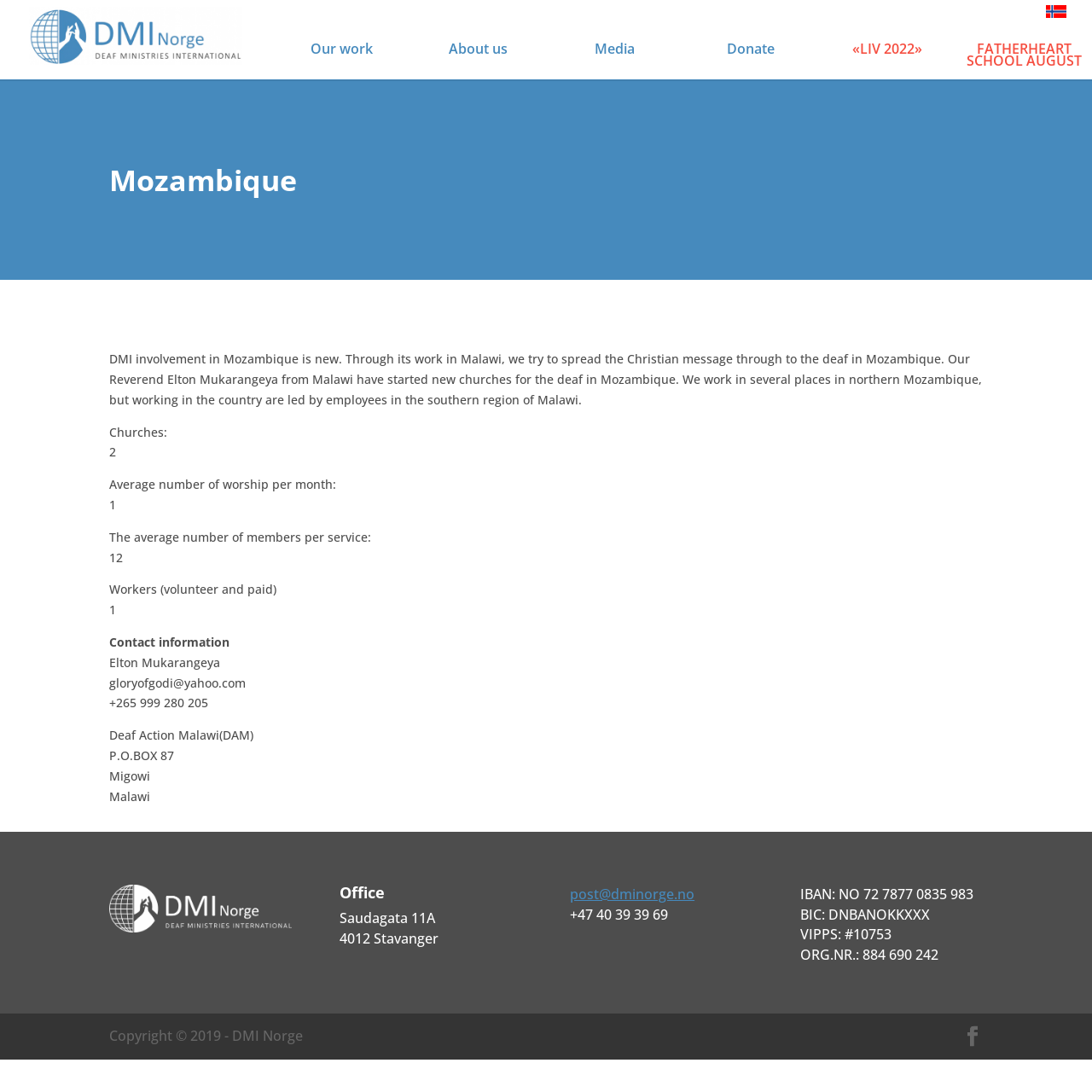Please locate the bounding box coordinates of the element that should be clicked to complete the given instruction: "Go to homepage".

None